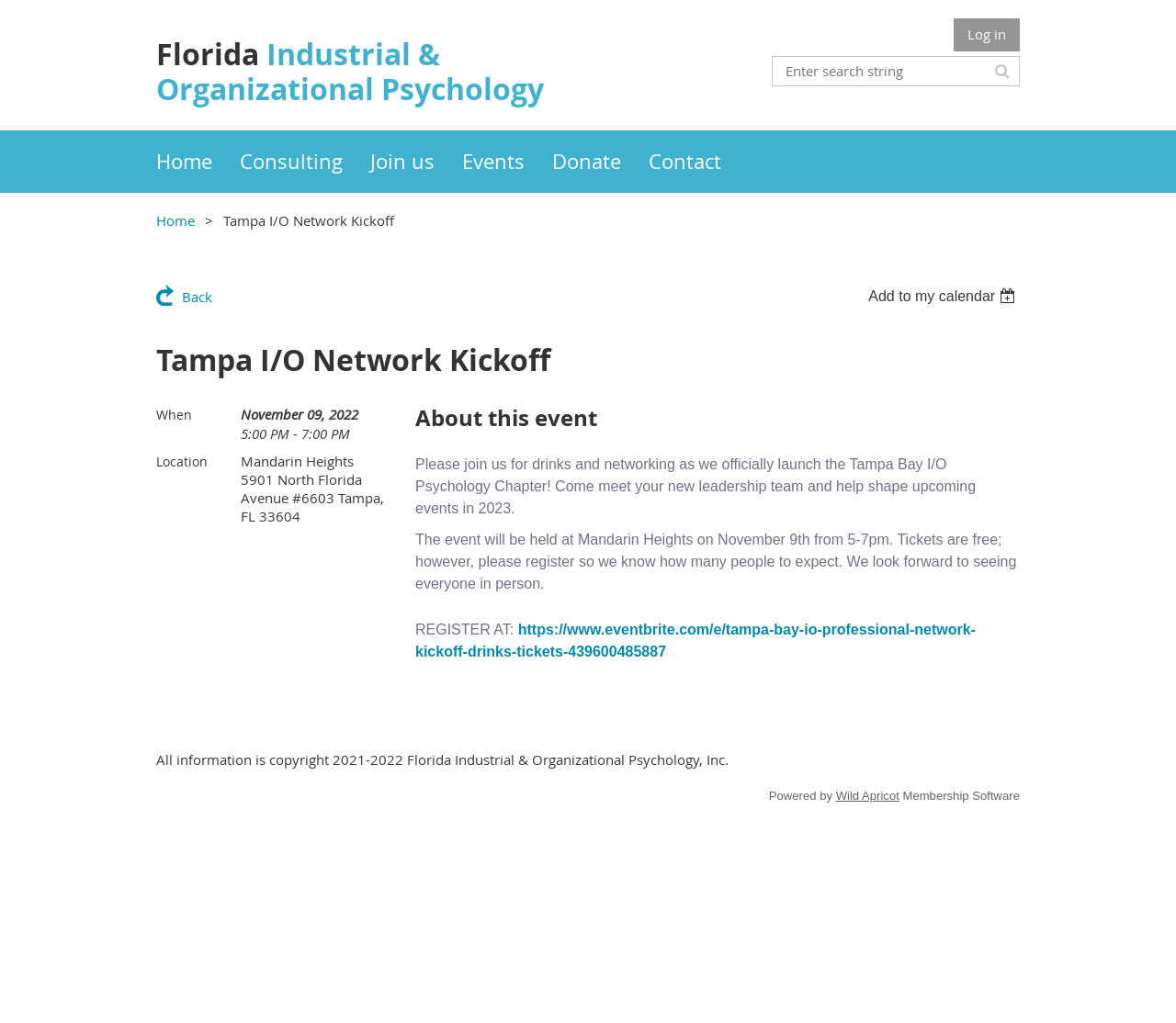Give the bounding box coordinates for the element described by: "name="searchString" placeholder="Enter search string"".

[0.656, 0.055, 0.867, 0.084]